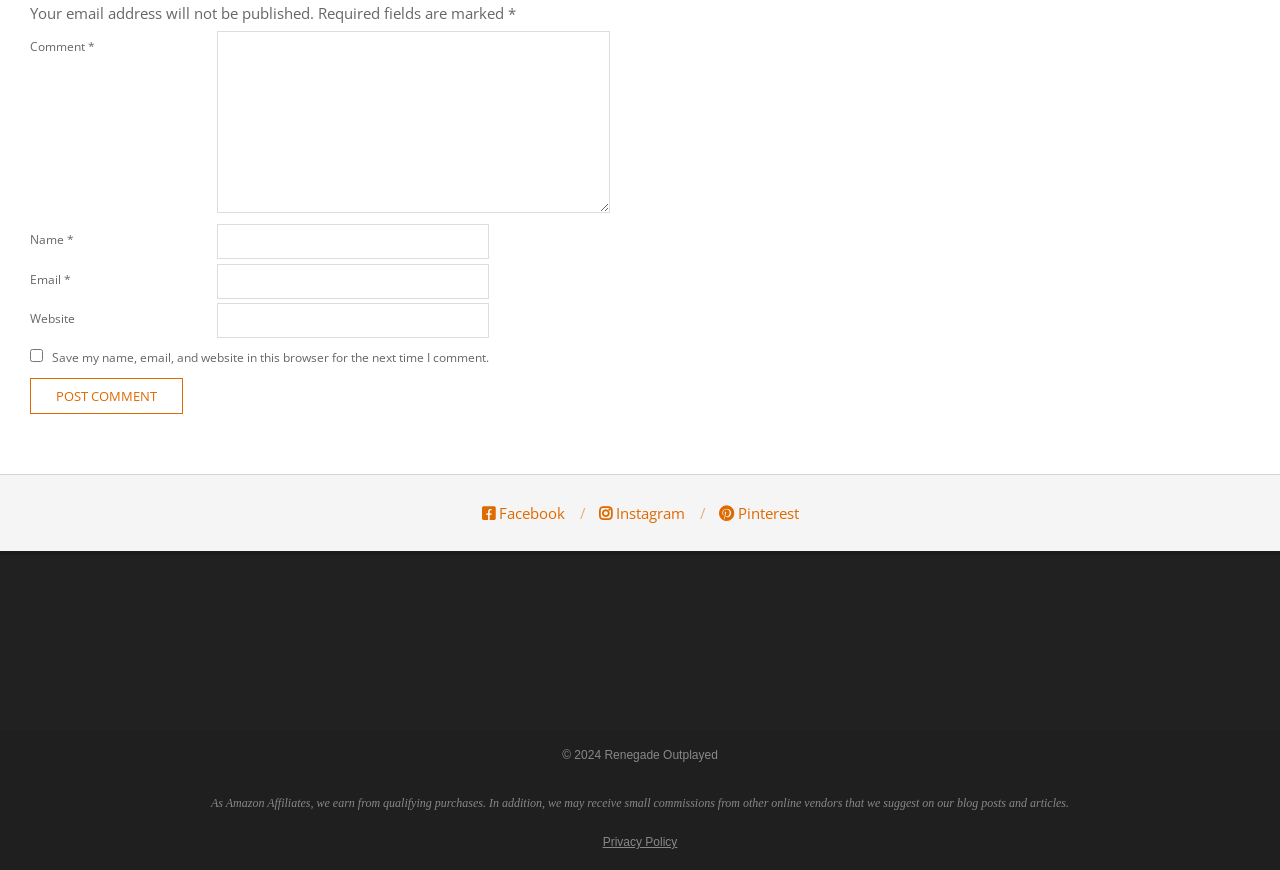Please identify the bounding box coordinates of the clickable region that I should interact with to perform the following instruction: "Enter a comment". The coordinates should be expressed as four float numbers between 0 and 1, i.e., [left, top, right, bottom].

[0.17, 0.035, 0.477, 0.244]